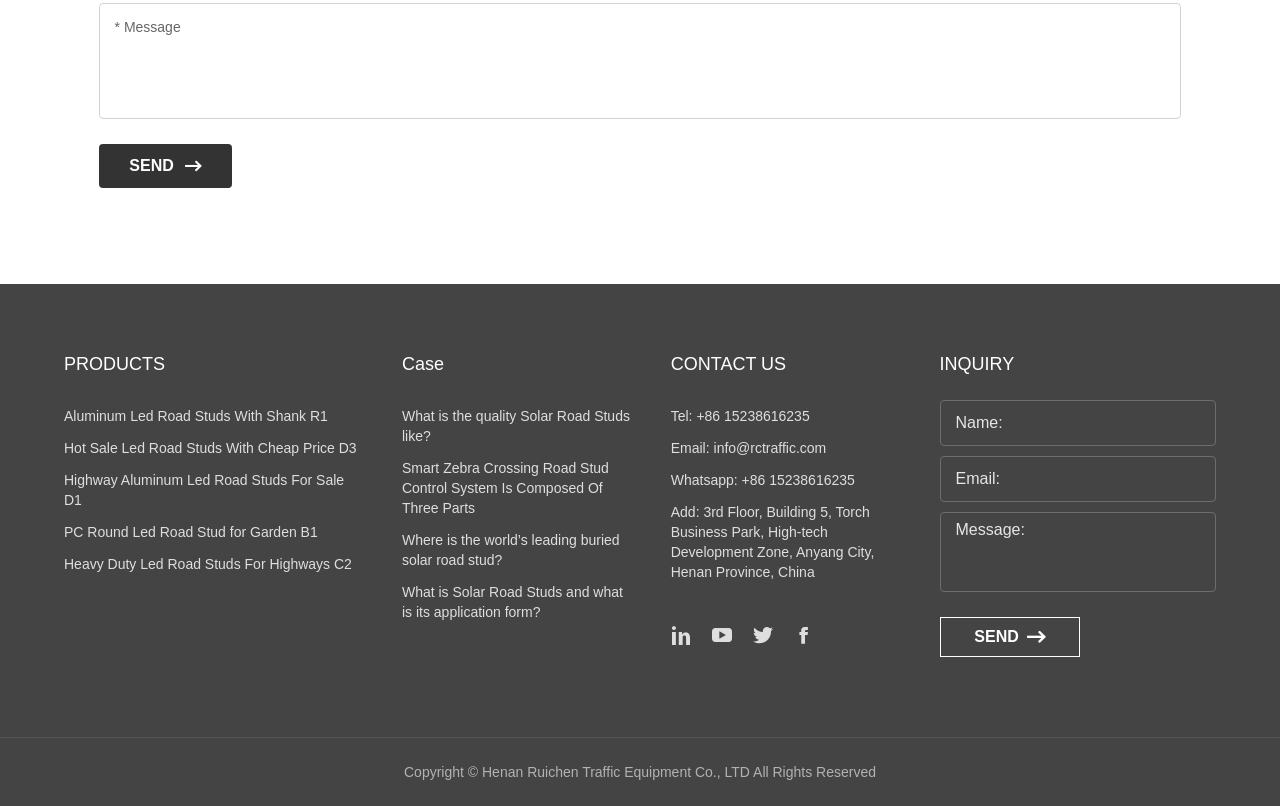What is the company's phone number?
Using the image, elaborate on the answer with as much detail as possible.

The company's phone number can be found in the 'CONTACT US' section, where it is listed as '+86 15238616235' next to the 'Tel:' label.